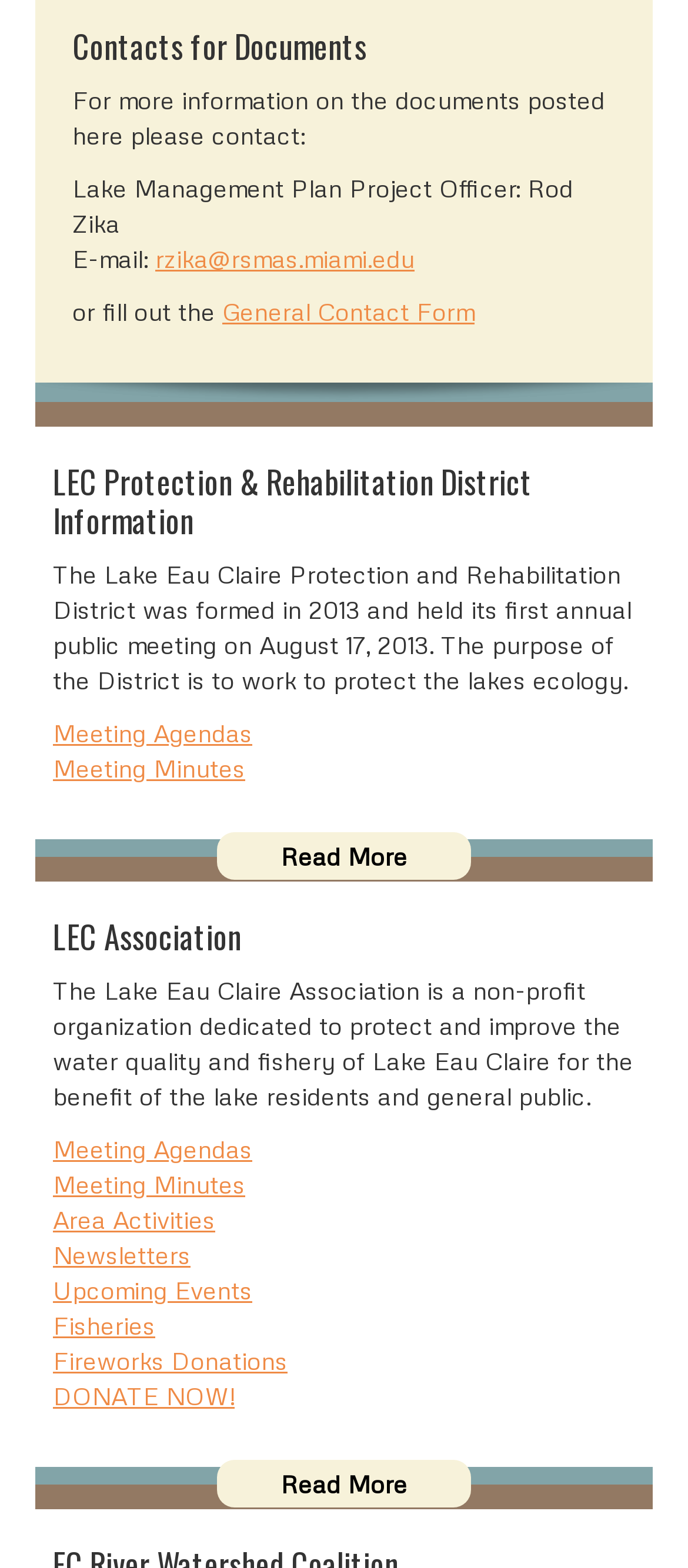Given the element description Fisheries, identify the bounding box coordinates for the UI element on the webpage screenshot. The format should be (top-left x, top-left y, bottom-right x, bottom-right y), with values between 0 and 1.

[0.077, 0.835, 0.226, 0.854]